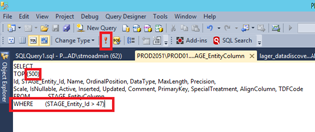What is the value of STAGE_Entity_Id in the WHERE clause? Examine the screenshot and reply using just one word or a brief phrase.

47